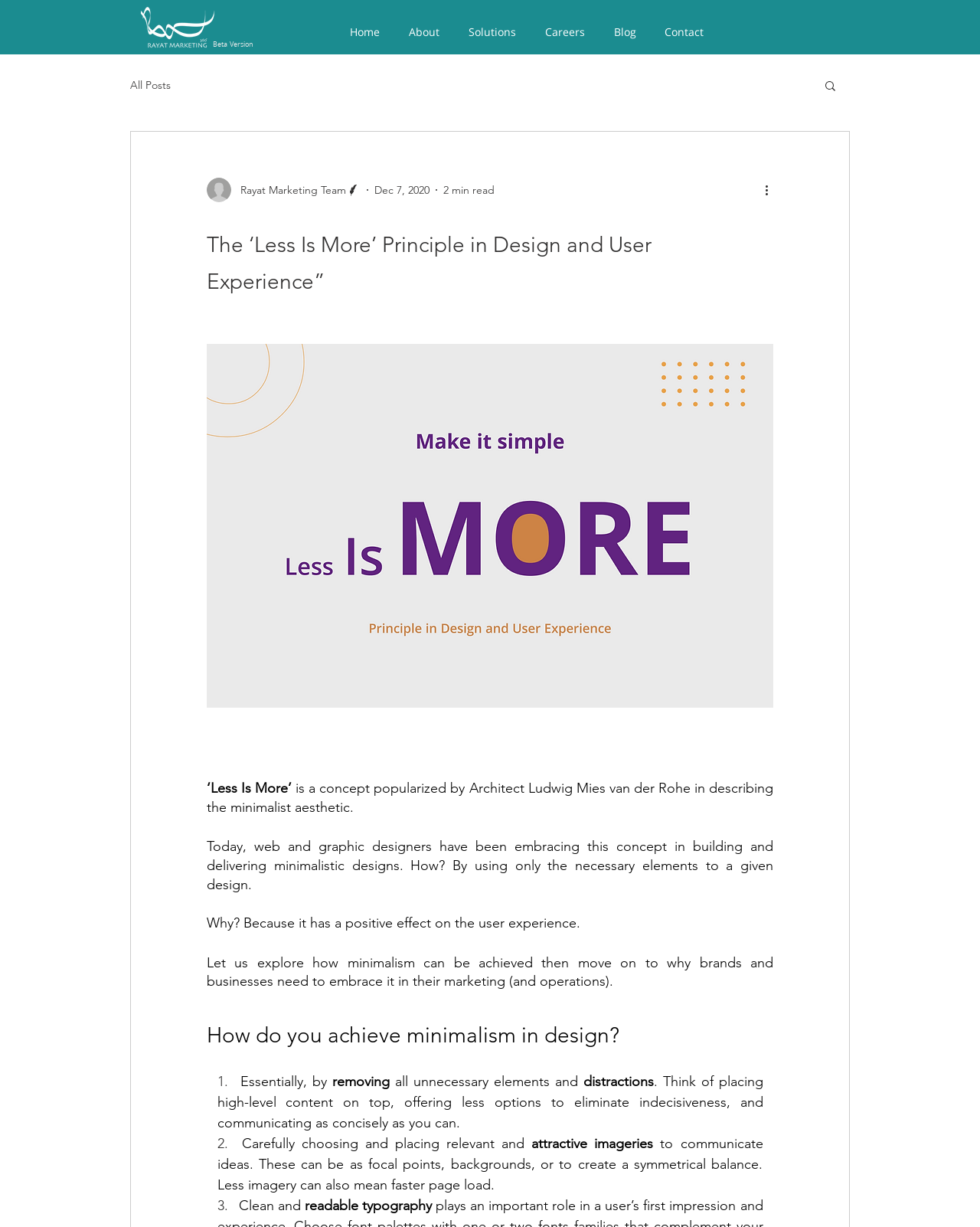Please determine the bounding box coordinates of the element's region to click for the following instruction: "Click the 'More actions' button".

[0.778, 0.147, 0.797, 0.162]